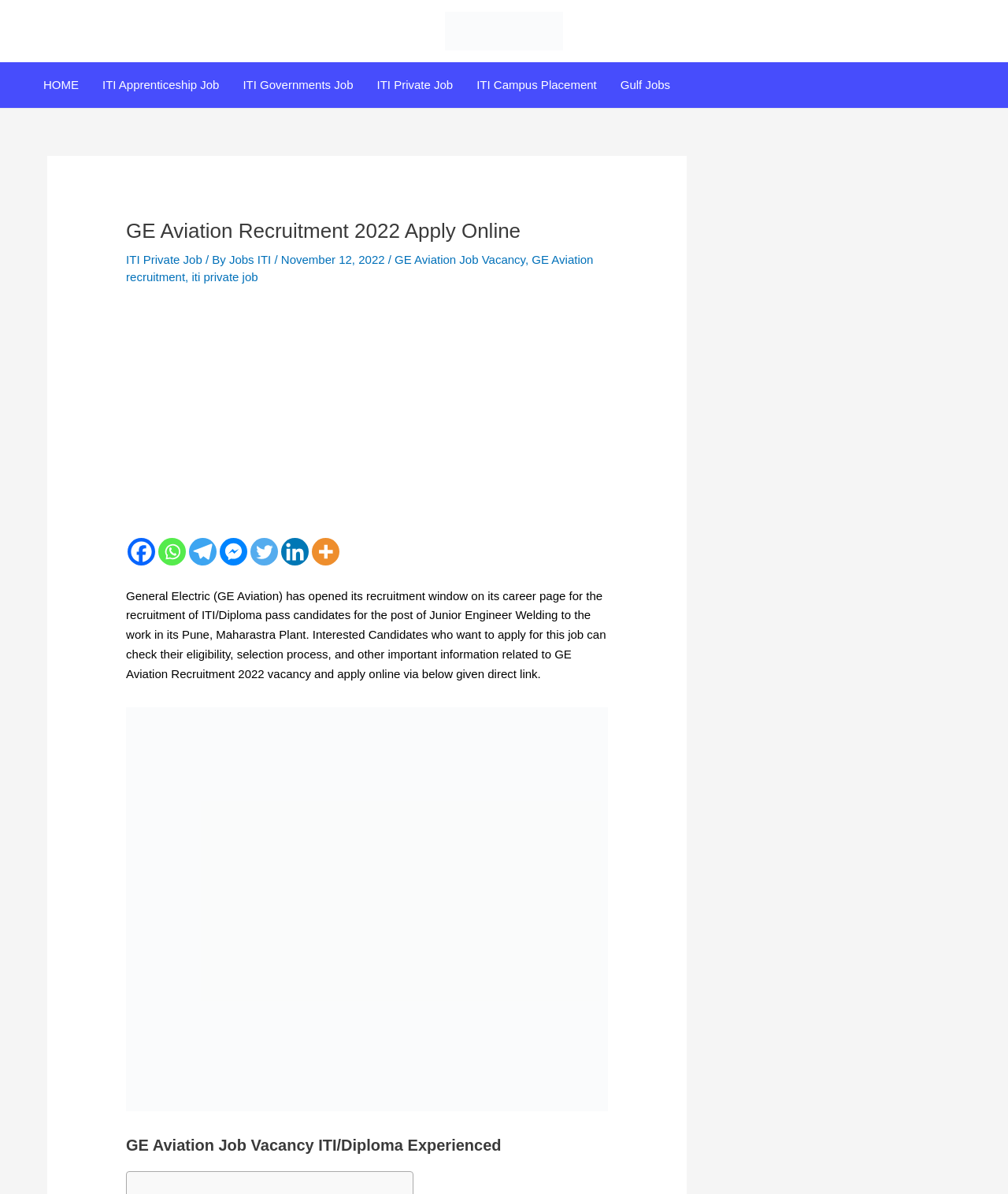Locate the bounding box coordinates of the element you need to click to accomplish the task described by this instruction: "Check Facebook page".

[0.127, 0.45, 0.154, 0.473]